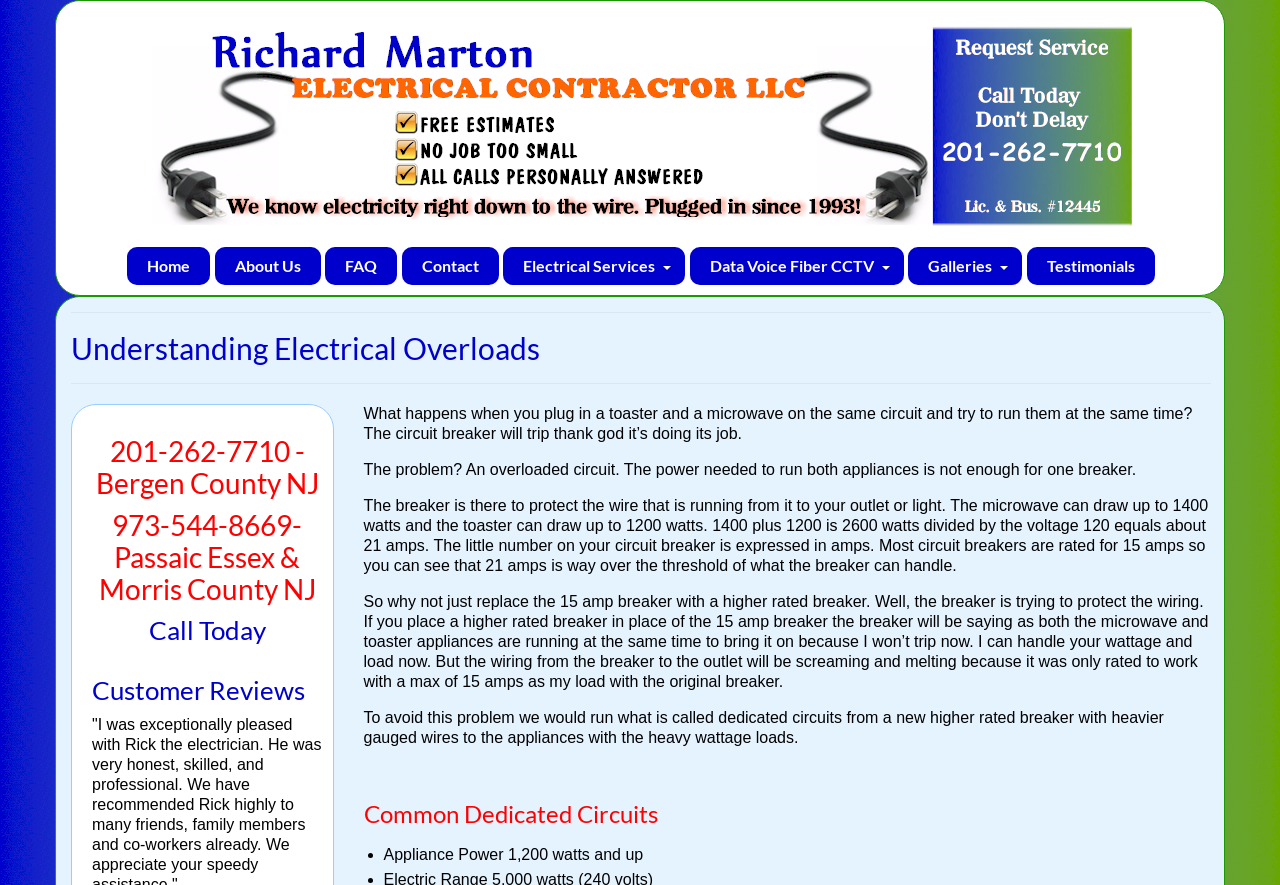Answer the question with a brief word or phrase:
What is a solution to avoid electrical overloads?

Dedicated circuits